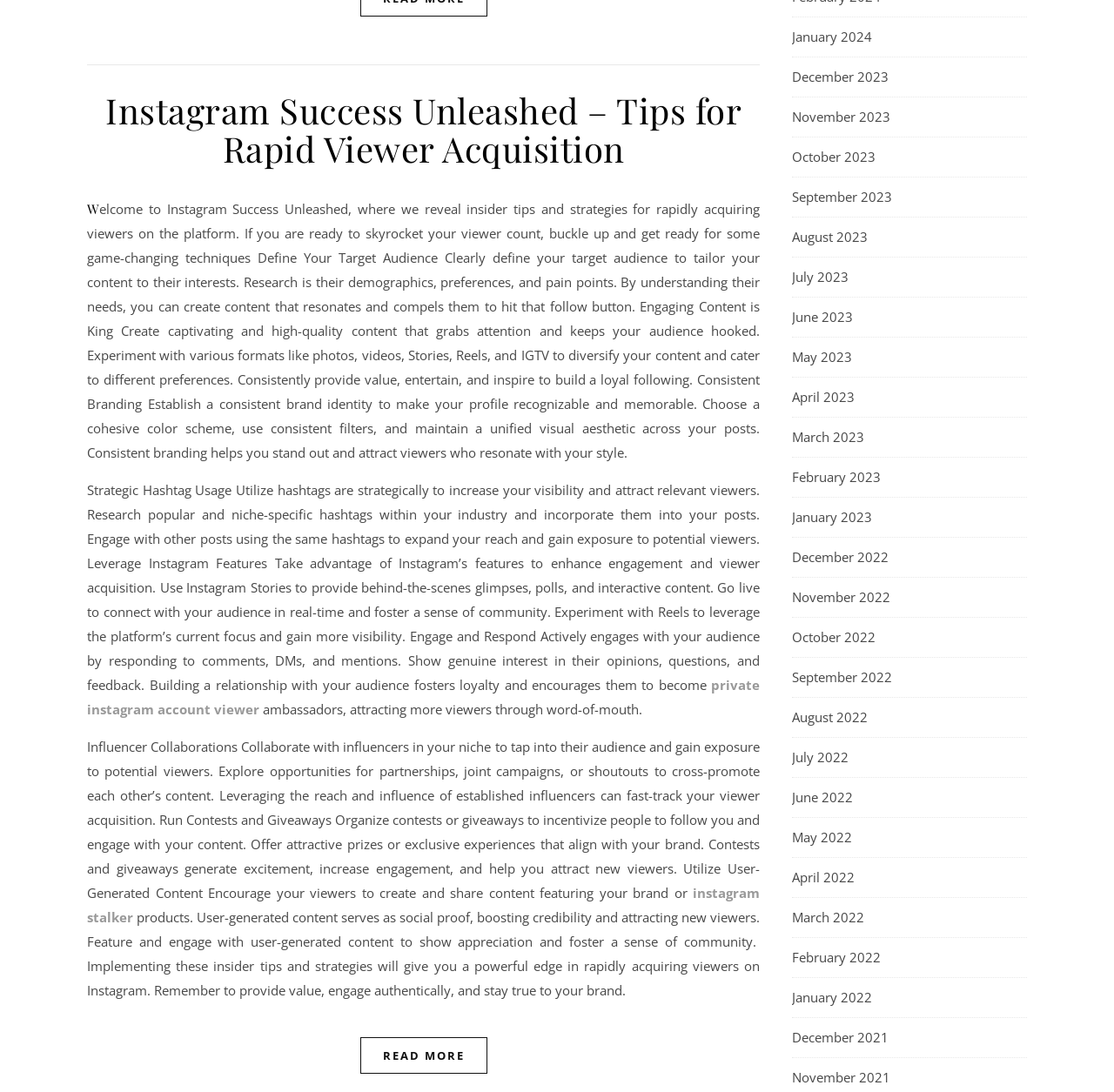Please predict the bounding box coordinates of the element's region where a click is necessary to complete the following instruction: "Click the 'READ MORE' link". The coordinates should be represented by four float numbers between 0 and 1, i.e., [left, top, right, bottom].

[0.323, 0.95, 0.437, 0.983]